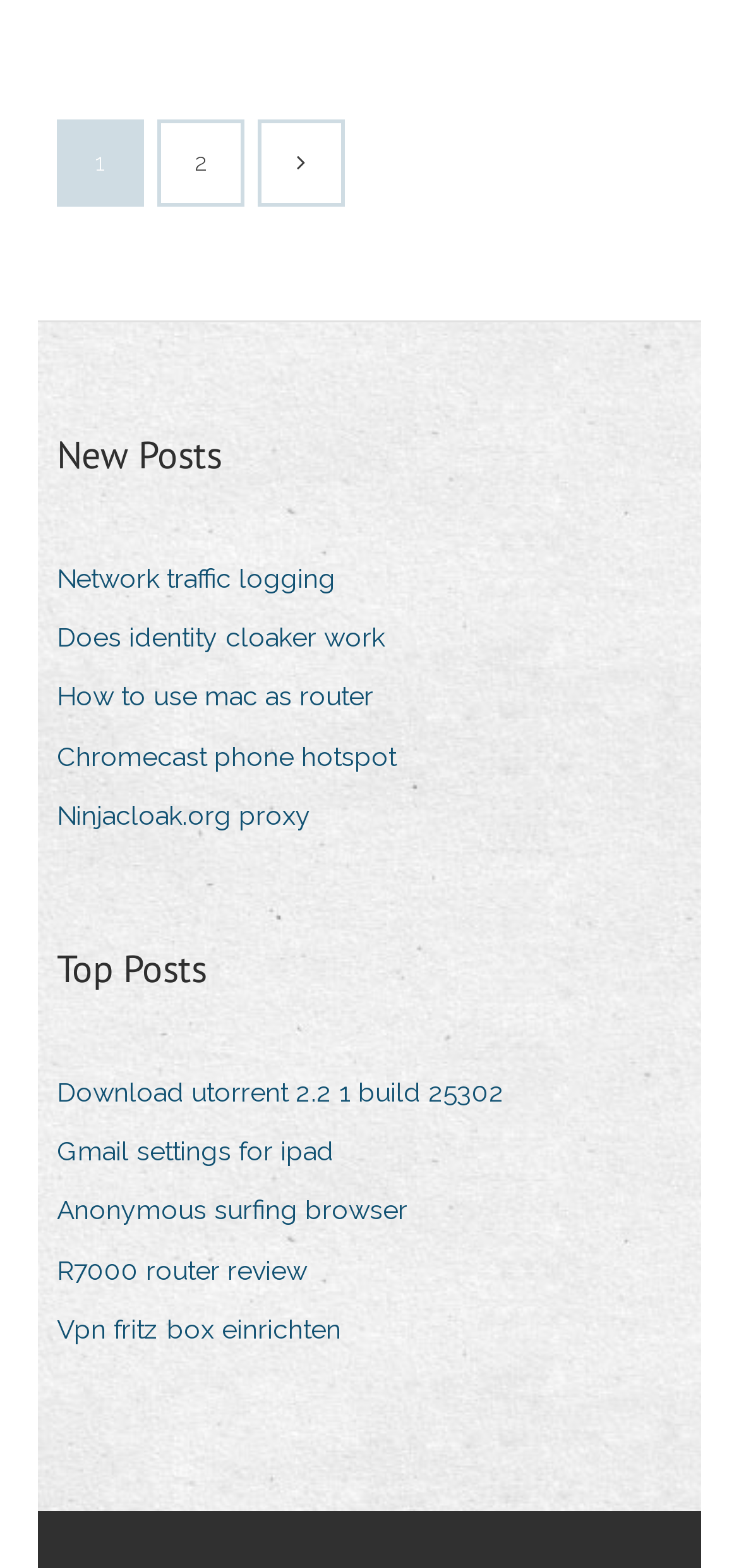How many links are under 'New Posts'?
Give a detailed response to the question by analyzing the screenshot.

I counted the number of links under the 'New Posts' heading, which are 'Network traffic logging', 'Does identity cloaker work', 'How to use mac as router', 'Chromecast phone hotspot', and 'Ninjacloak.org proxy'.